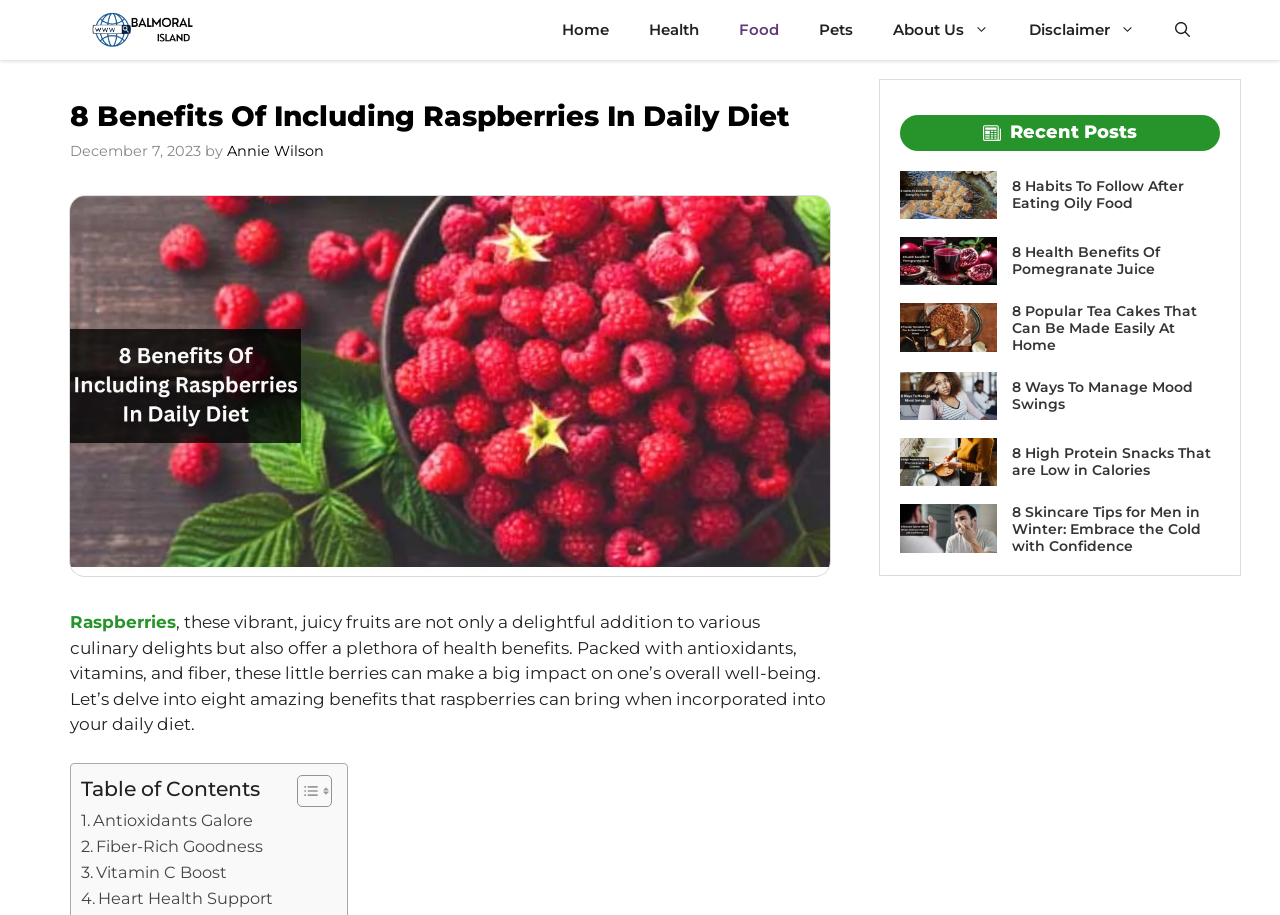Please determine the bounding box coordinates for the UI element described here. Use the format (top-left x, top-left y, bottom-right x, bottom-right y) with values bounded between 0 and 1: title="Balmoral Island"

[0.055, 0.0, 0.17, 0.066]